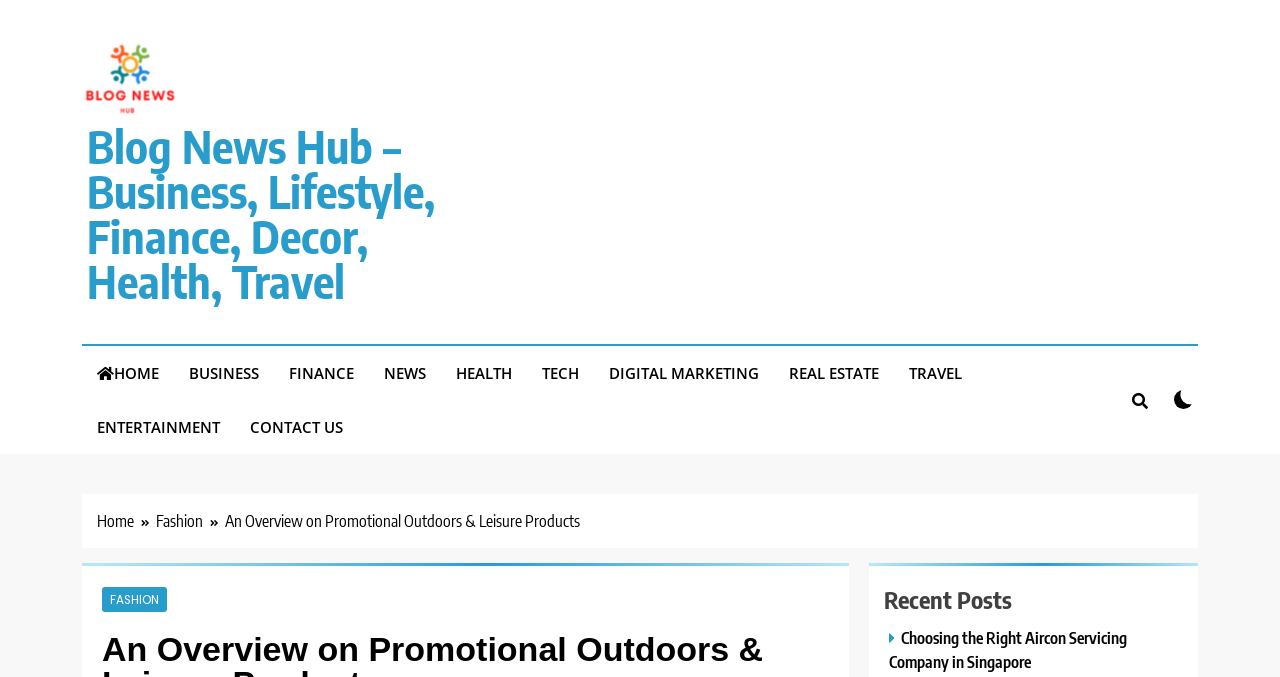How many main categories are listed in the top navigation menu?
Answer briefly with a single word or phrase based on the image.

12